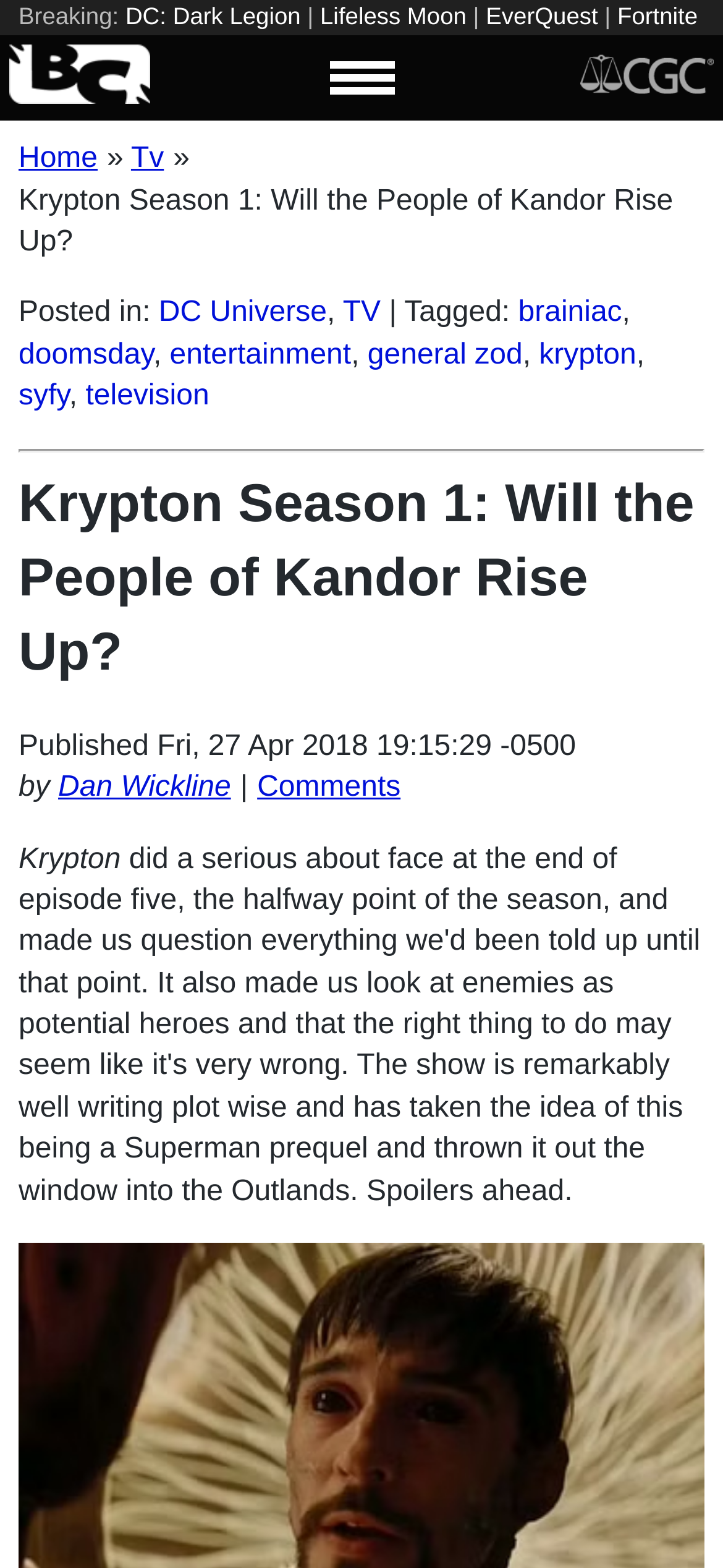Determine the bounding box for the described HTML element: "watchmen". Ensure the coordinates are four float numbers between 0 and 1 in the format [left, top, right, bottom].

[0.389, 0.022, 0.538, 0.04]